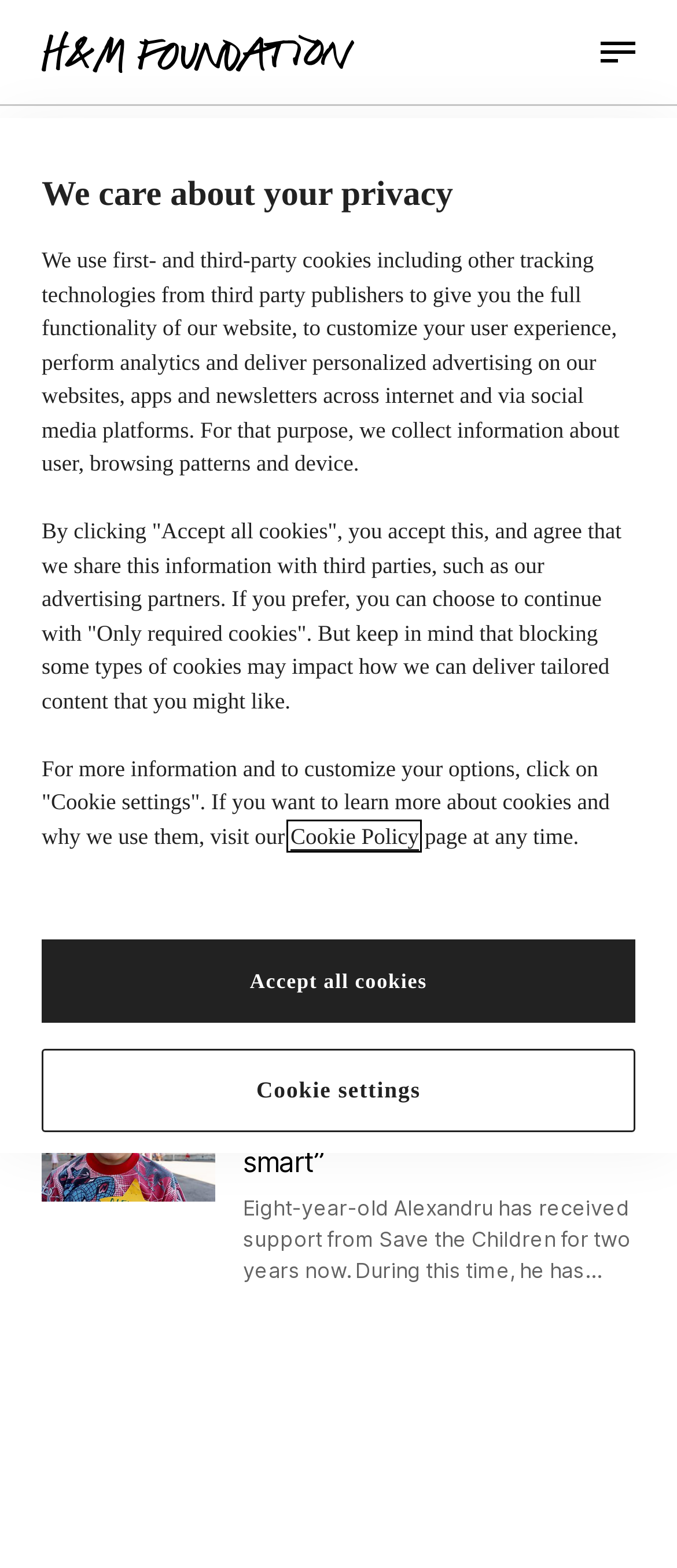Use the information in the screenshot to answer the question comprehensively: What is the date of the second story?

The second story has a 'Mar 2020' label associated with it, which indicates the date when the story was published or posted.